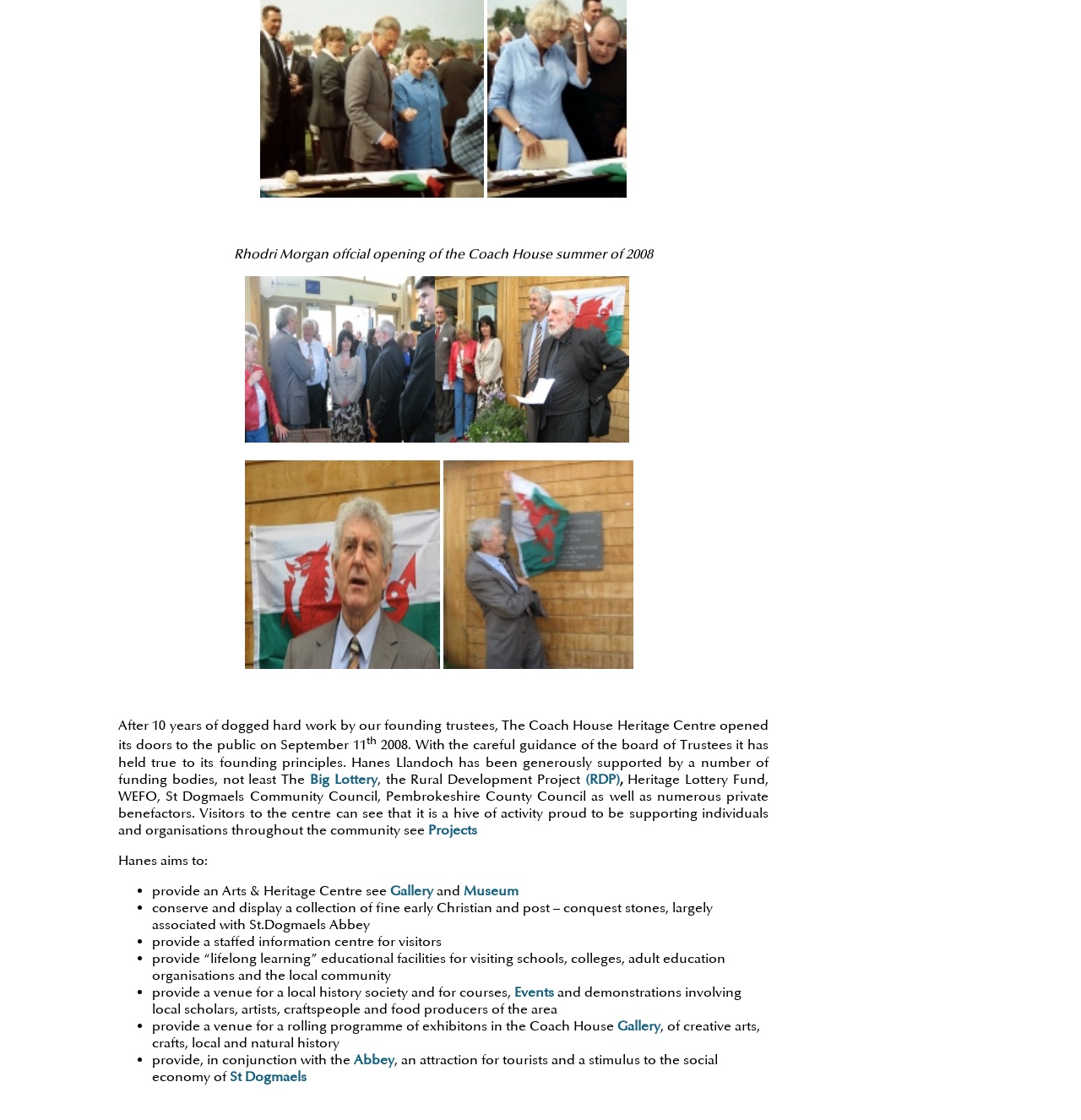Determine the bounding box coordinates of the UI element described below. Use the format (top-left x, top-left y, bottom-right x, bottom-right y) with floating point numbers between 0 and 1: Gallery

[0.571, 0.909, 0.611, 0.924]